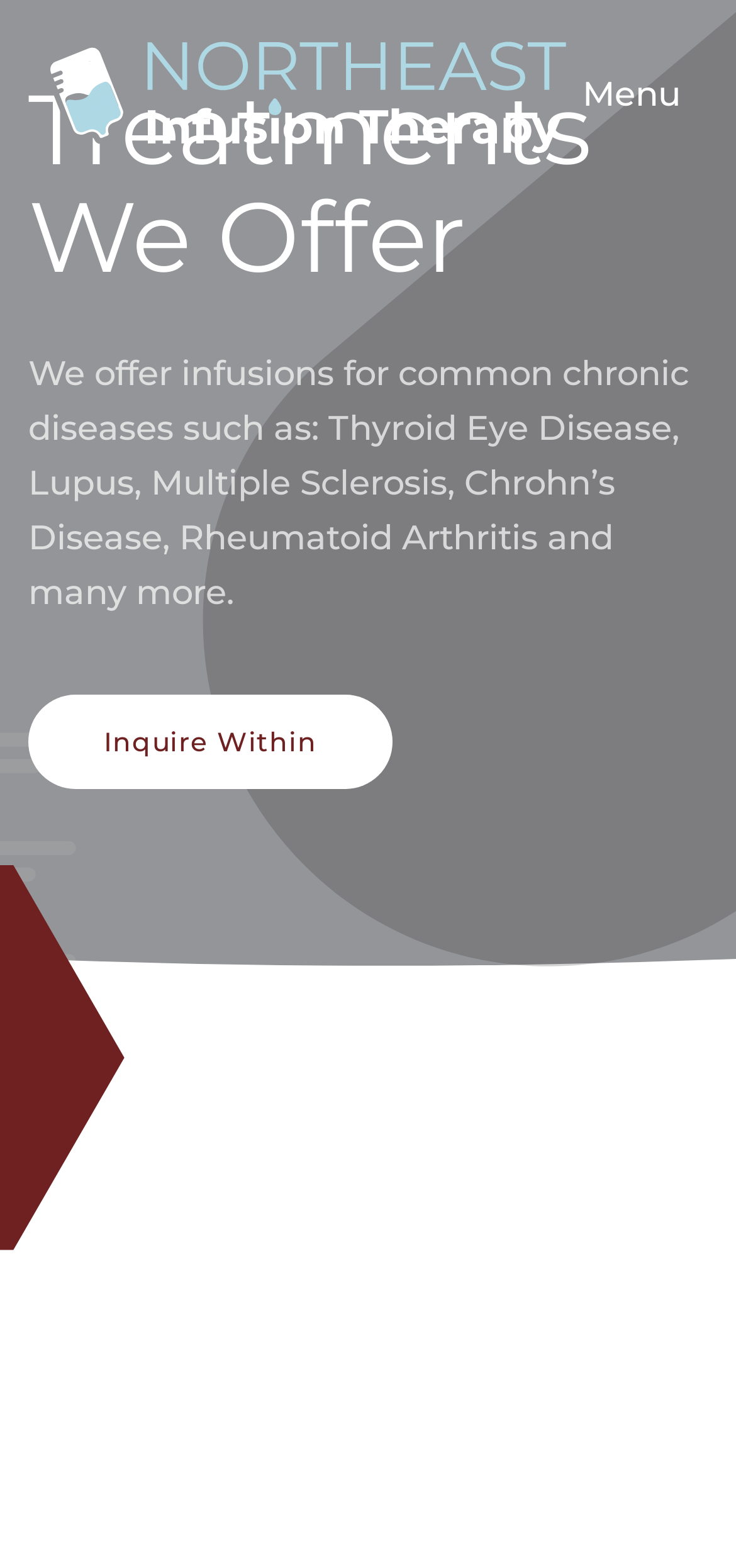What is the main title displayed on this webpage?

Treatments We Offer